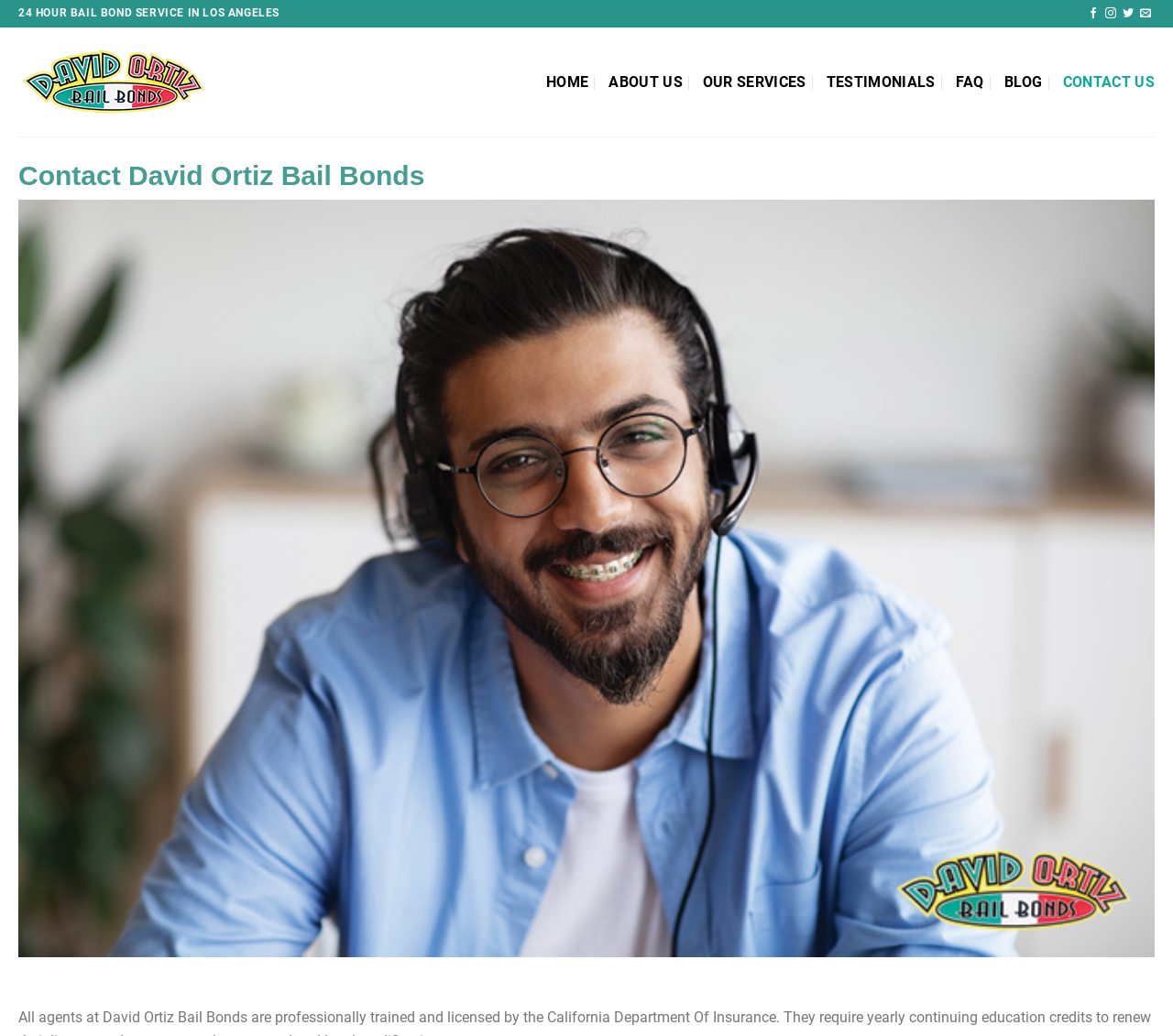Could you determine the bounding box coordinates of the clickable element to complete the instruction: "Visit David Ortiz Bail Bonds homepage"? Provide the coordinates as four float numbers between 0 and 1, i.e., [left, top, right, bottom].

[0.016, 0.046, 0.21, 0.112]